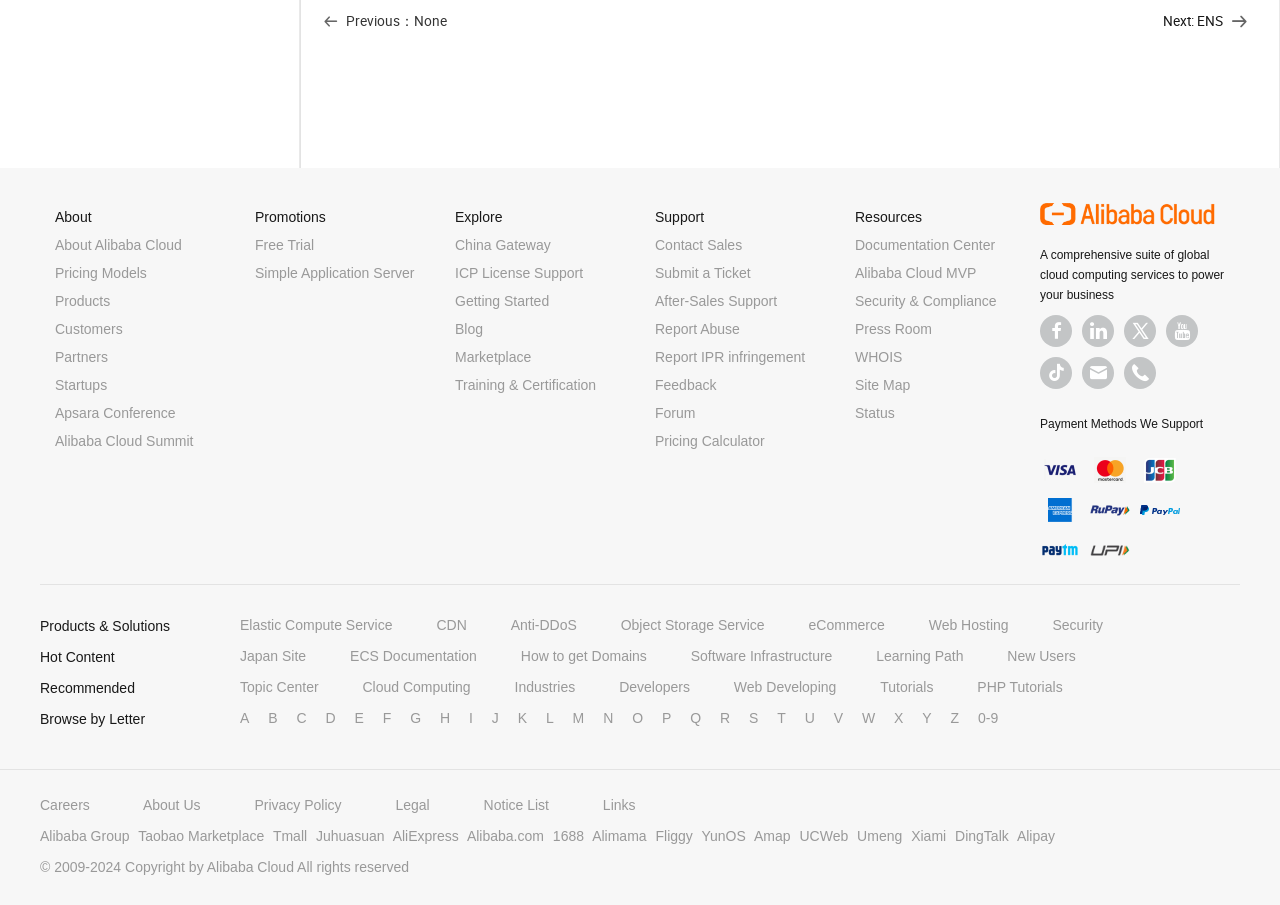Refer to the screenshot and answer the following question in detail:
How many categories are there in the description list?

There are five categories in the description list, namely About, Promotions, Explore, Support, and Resources, each with its own set of links and details.